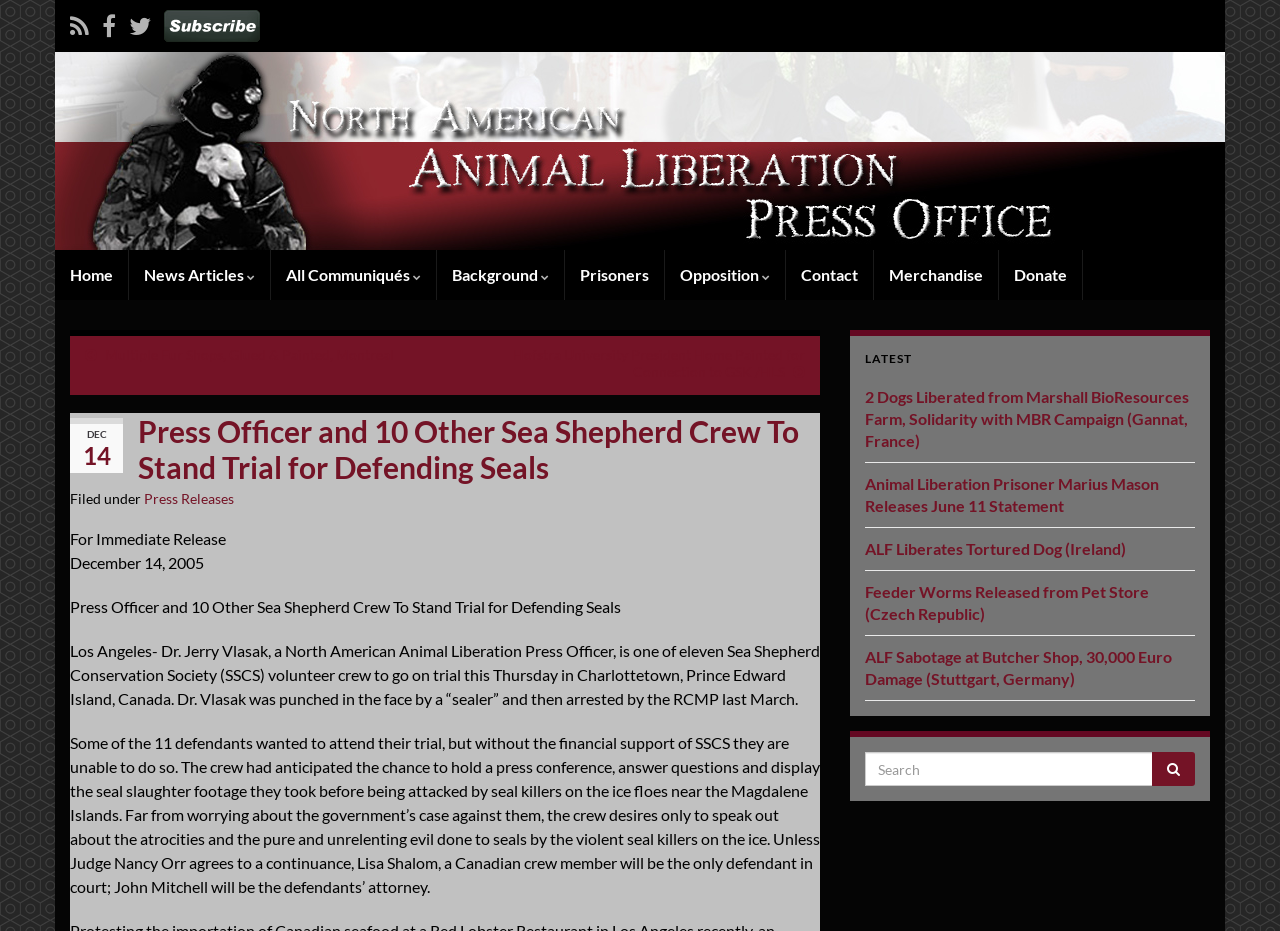Predict the bounding box coordinates of the area that should be clicked to accomplish the following instruction: "Click the 'Home' link". The bounding box coordinates should consist of four float numbers between 0 and 1, i.e., [left, top, right, bottom].

[0.043, 0.269, 0.1, 0.322]